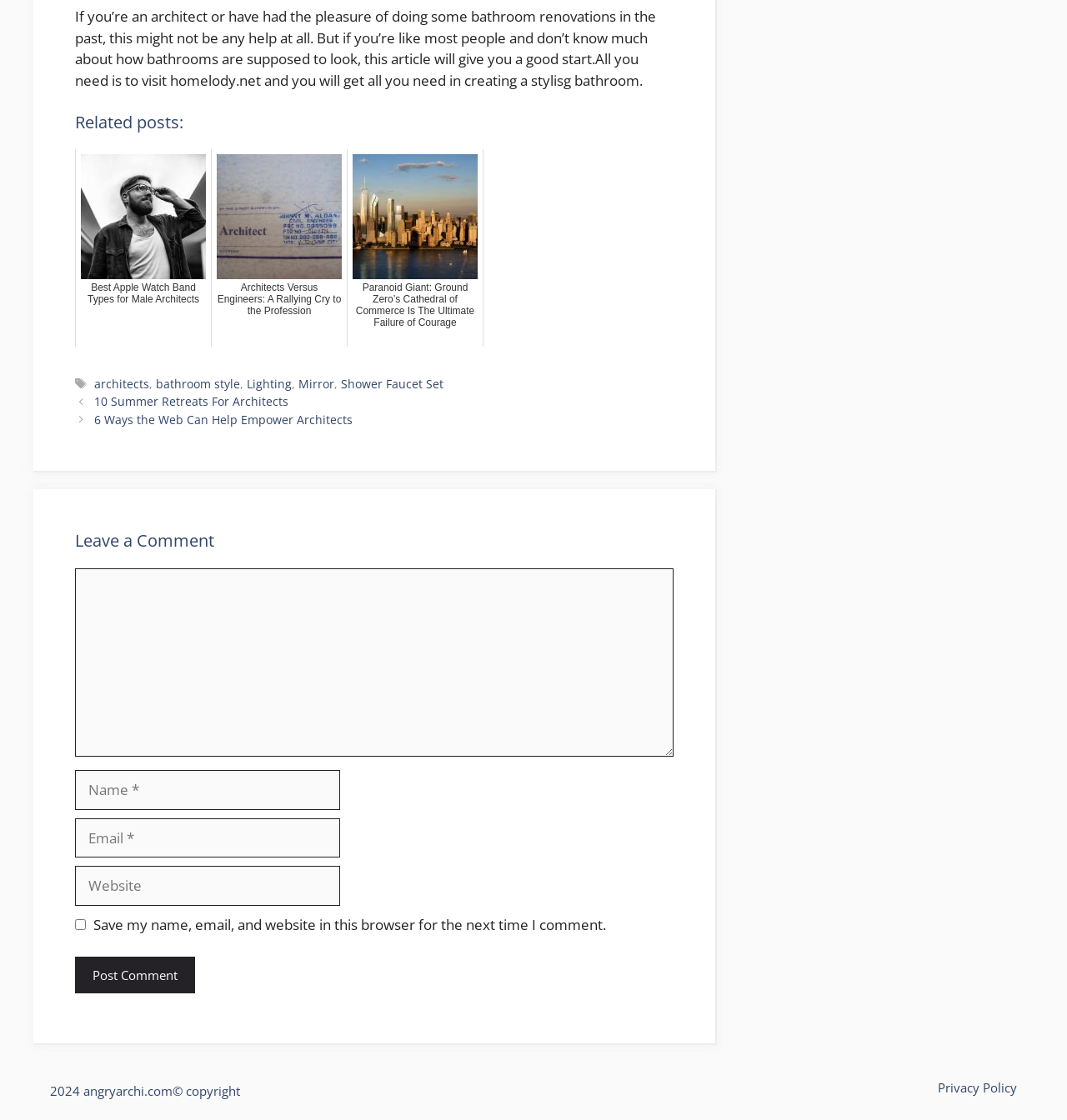What is the purpose of the 'Post Comment' button?
Could you answer the question in a detailed manner, providing as much information as possible?

The 'Post Comment' button is located below the comment text box and other input fields, suggesting that its purpose is to submit a comment after filling out the required information.